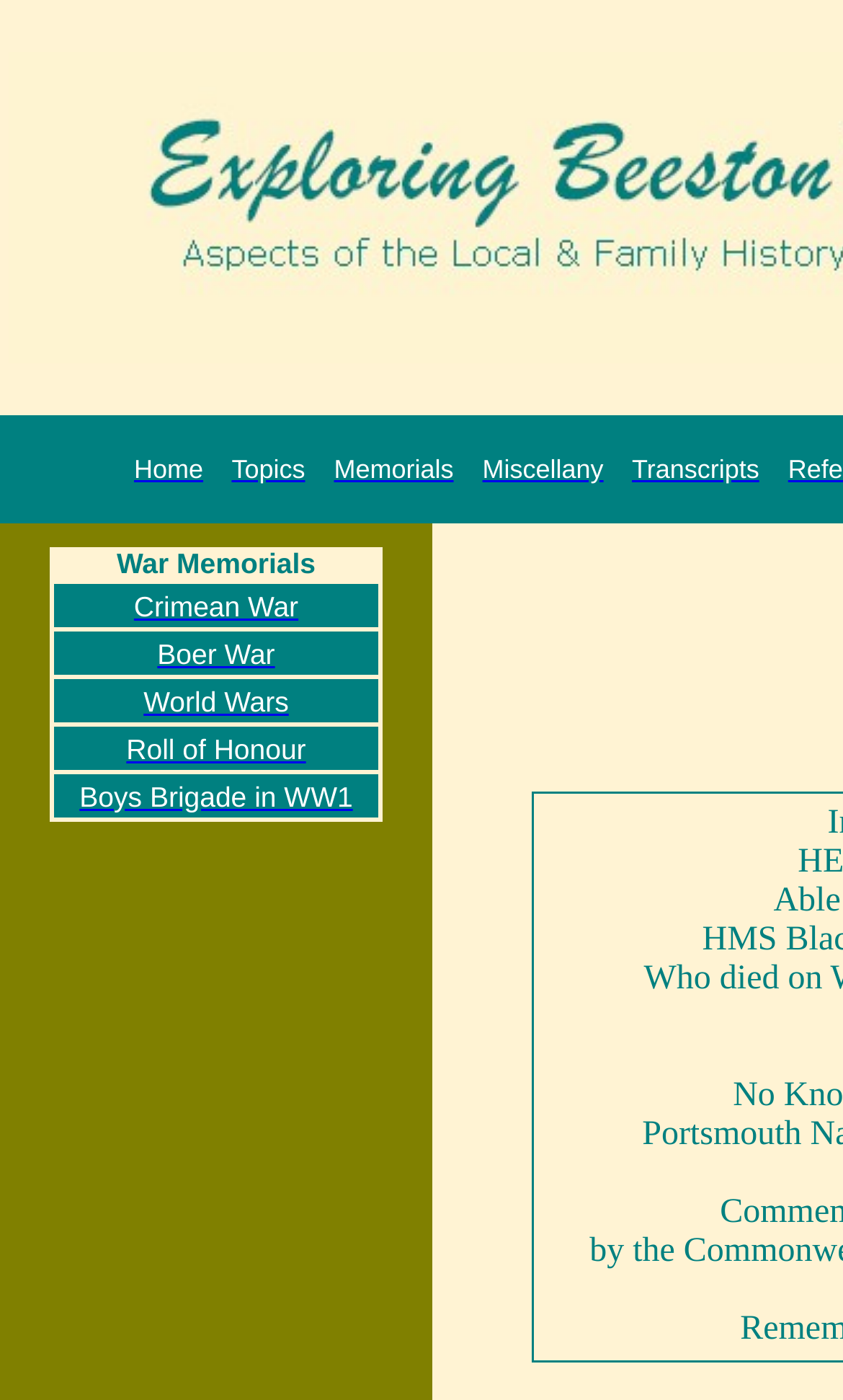Provide the bounding box coordinates of the HTML element this sentence describes: "Transcripts". The bounding box coordinates consist of four float numbers between 0 and 1, i.e., [left, top, right, bottom].

[0.75, 0.324, 0.901, 0.346]